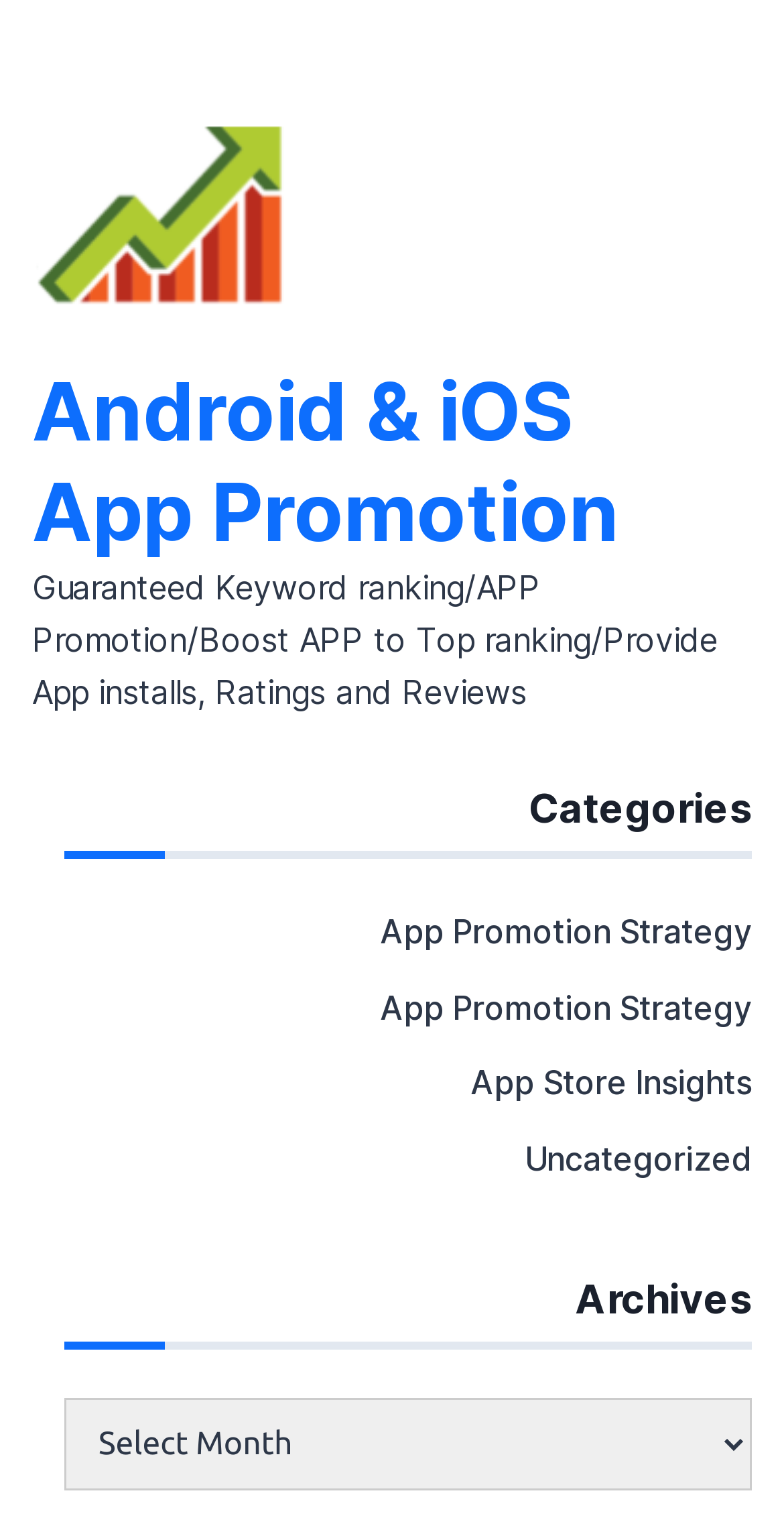Summarize the webpage with intricate details.

The webpage is about app promotion and personal finance management. At the top left corner, there is an "App Promotion" logo, which is an image linked to another page. Next to the logo, there is a link to "Android & iOS App Promotion". Below the logo, there is a static text describing the services provided, including guaranteed keyword ranking, app promotion, and app installs, ratings, and reviews.

On the right side of the page, there is a heading "Categories" followed by four links: "App Promotion Strategy" (appearing twice), "App Store Insights", and "Uncategorized". These links are positioned vertically, with "App Promotion Strategy" at the top and "Uncategorized" at the bottom.

Further down the page, there is a heading "Archives" followed by a combobox with the same label. The combobox is not expanded, indicating that it has a dropdown menu. The webpage also seems to be promoting four best apps to help users manage their finances, although the specific apps are not mentioned in the provided accessibility tree.